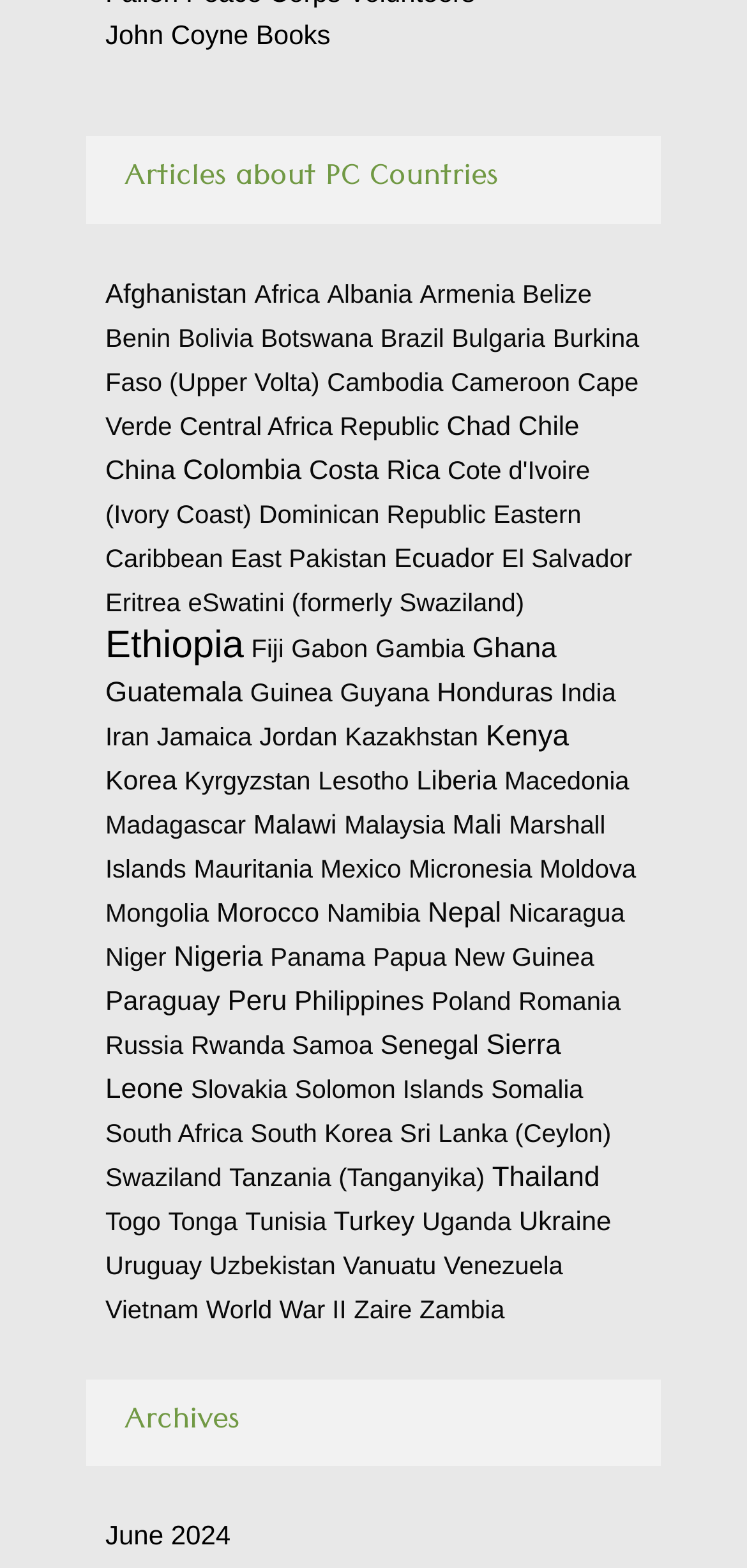Based on the element description "South Africa", predict the bounding box coordinates of the UI element.

[0.141, 0.714, 0.325, 0.733]